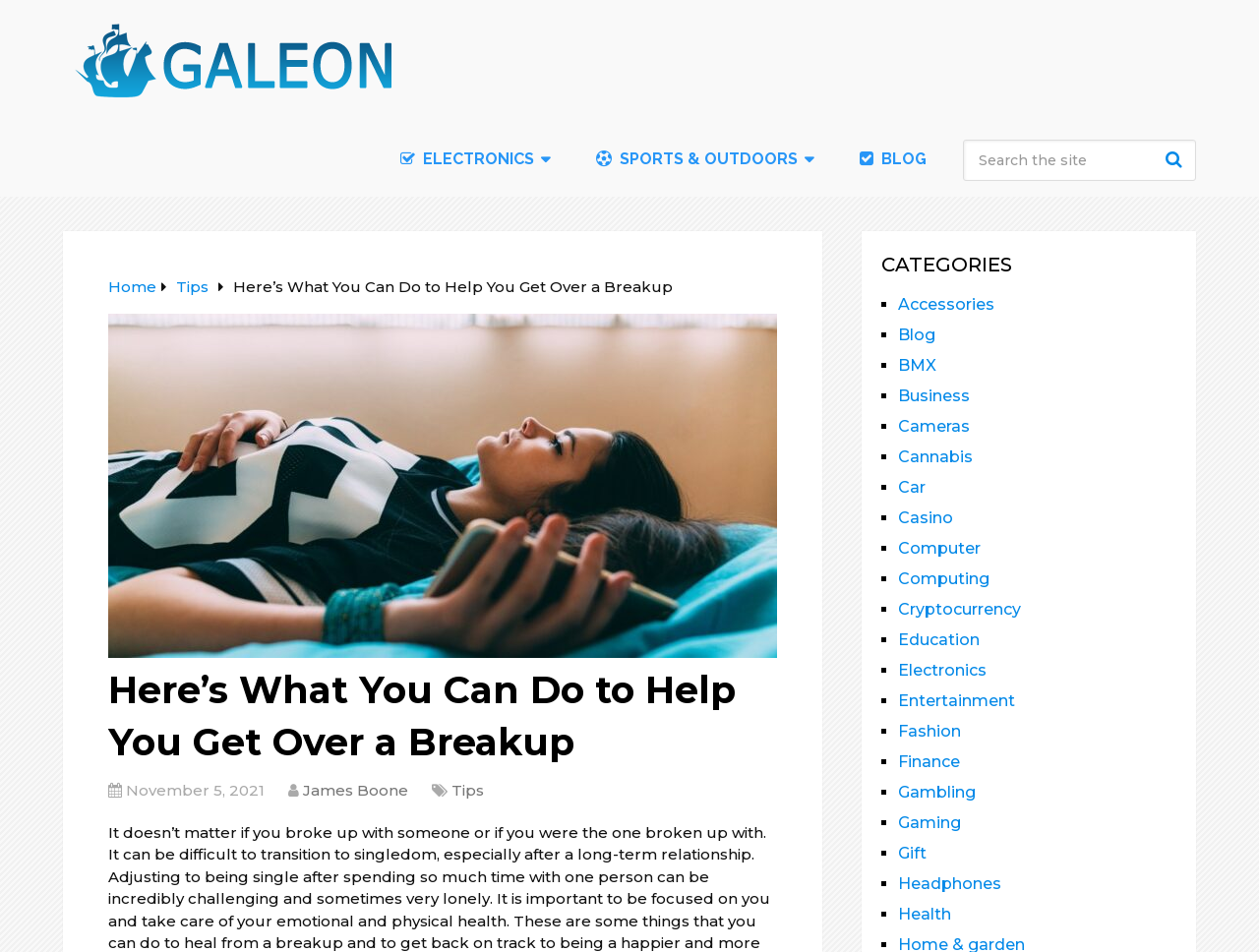What categories are listed on the webpage?
Please answer the question with as much detail and depth as you can.

The webpage lists multiple categories, including Accessories, Blog, BMX, Business, Cameras, and many more, which can be found in the section labeled 'CATEGORIES'.